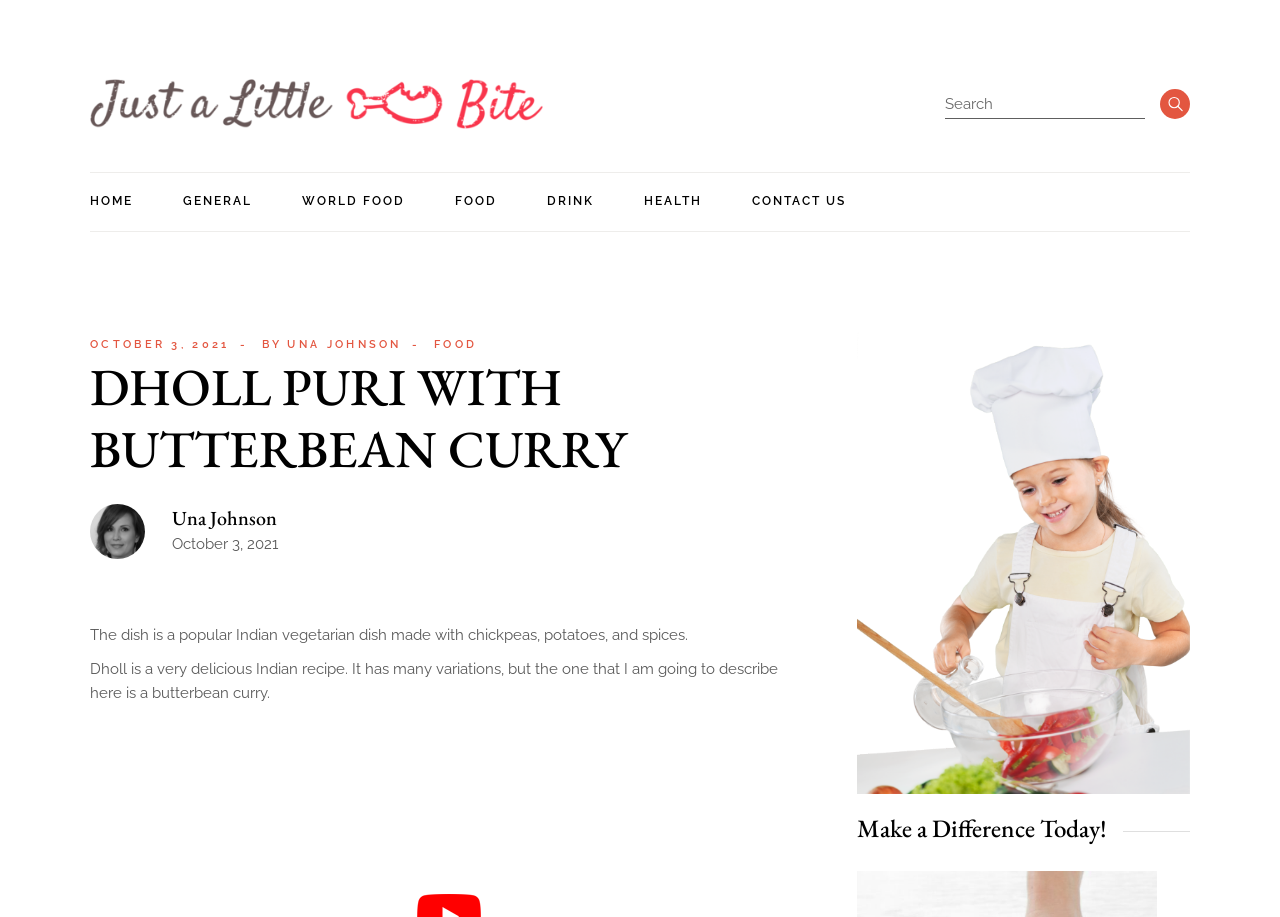What is the name of the author of this article?
Answer the question in as much detail as possible.

By examining the webpage, I found the text 'BY UNA JOHNSON' which indicates that Una Johnson is the author of this article.